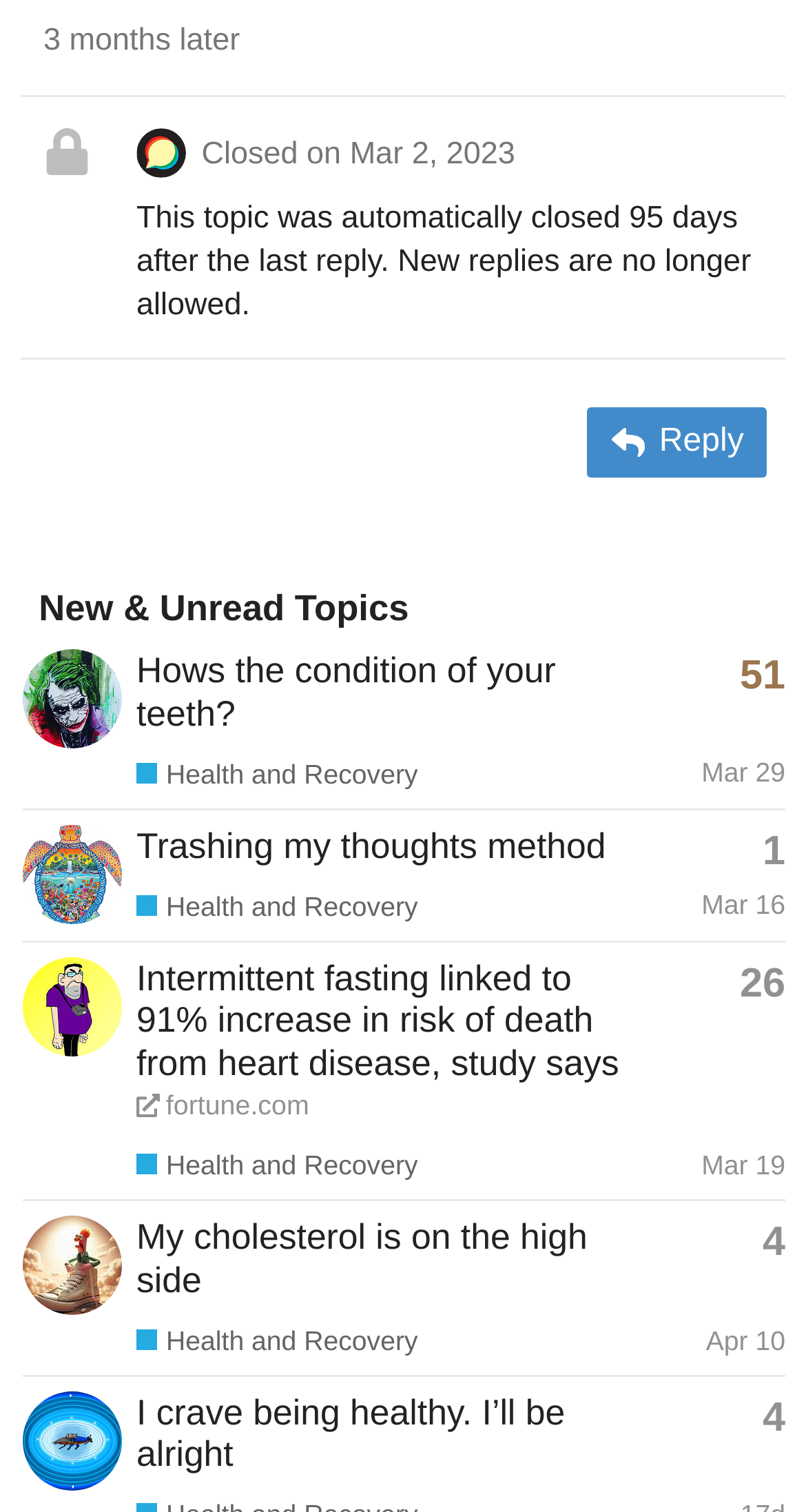When was the last reply in the first topic?
Using the image as a reference, give an elaborate response to the question.

I examined the first gridcell element and found the generic text 'Created: Jan 18, 2024 8:57 pm Latest: Mar 29, 2024 2:52 pm', which indicates that the last reply in the first topic was on Mar 29, 2024 2:52 pm.